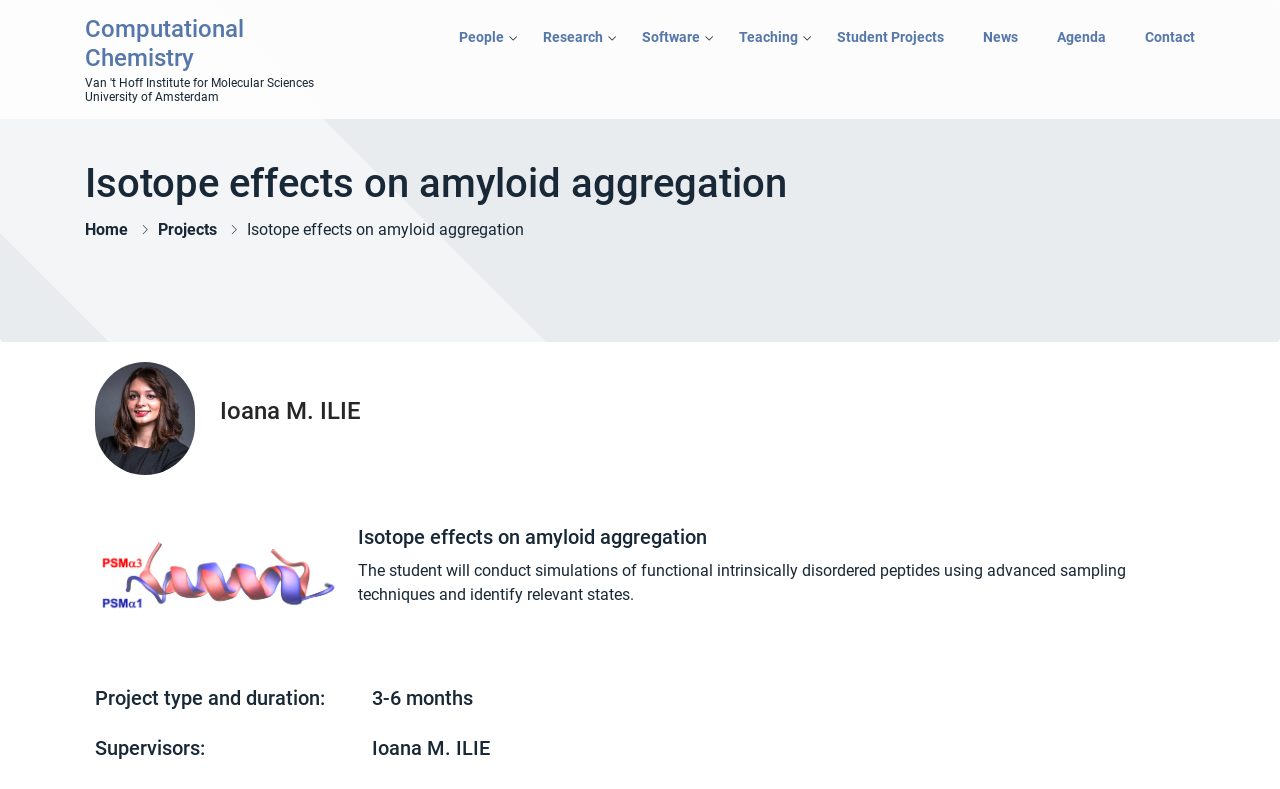Specify the bounding box coordinates of the area to click in order to execute this command: 'View Student Projects'. The coordinates should consist of four float numbers ranging from 0 to 1, and should be formatted as [left, top, right, bottom].

[0.654, 0.028, 0.738, 0.067]